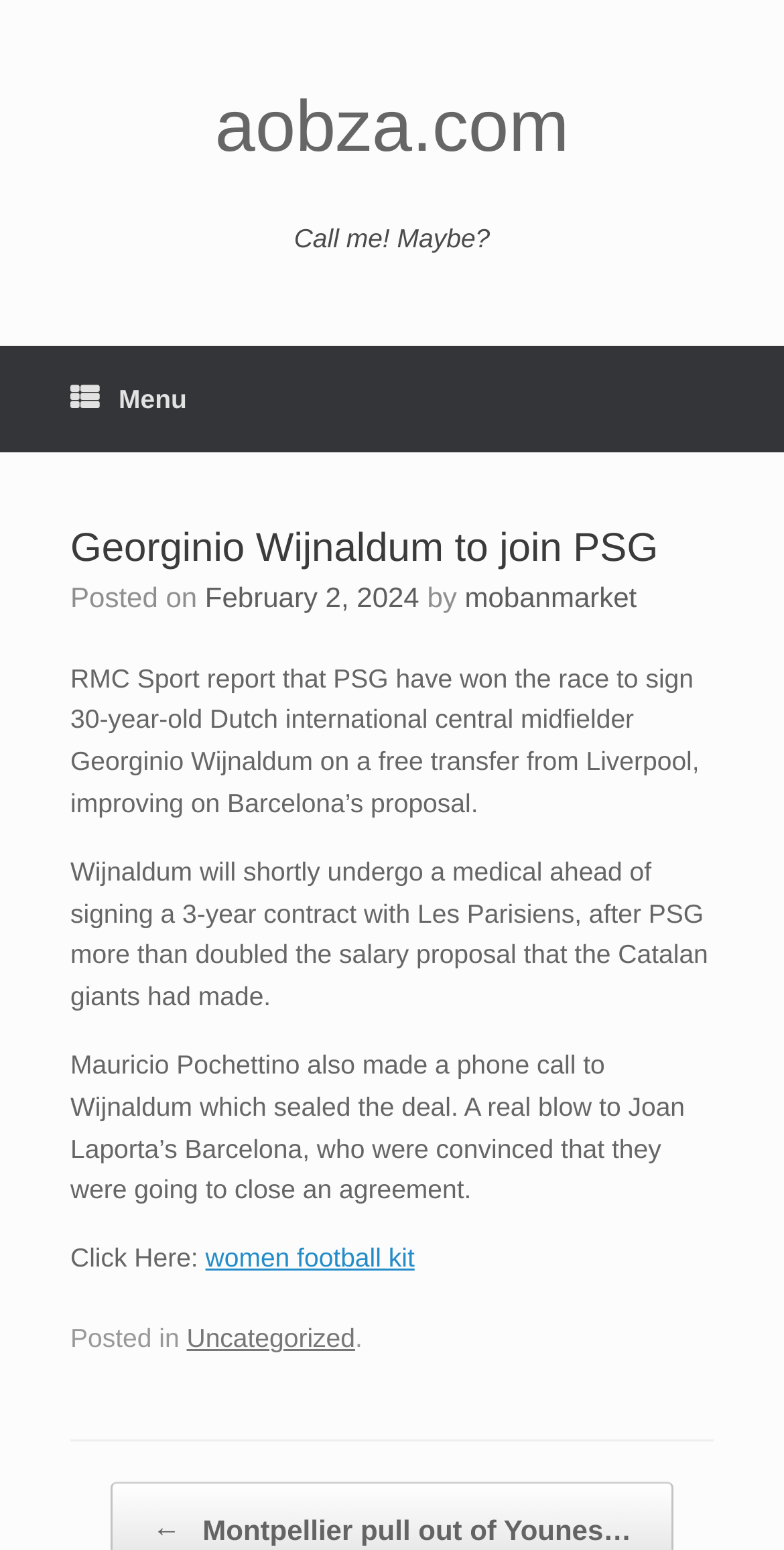Provide an in-depth caption for the elements present on the webpage.

The webpage appears to be a news article about Georginio Wijnaldum joining PSG. At the top, there is a link to the website "aobza.com" and a static text "Call me! Maybe?" positioned to the right of it. Below these elements, there is a menu icon represented by "\uf00b Menu" at the top-left corner.

The main content of the webpage is an article with a heading "Georginio Wijnaldum to join PSG" at the top, followed by the publication date "February 2, 2024" and the author "mobanmarket". The article consists of three paragraphs of text, describing the news about Wijnaldum's transfer to PSG.

Below the article, there is a link "Click Here:" followed by another link "women football kit". Further down, there is a section with the text "Posted in" and a link to the category "Uncategorized". At the very bottom of the page, there is a heading "Post navigation".

There are a total of 7 links on the webpage, including the menu icon, and 9 static text elements. The layout is organized, with clear headings and concise text, making it easy to read and navigate.